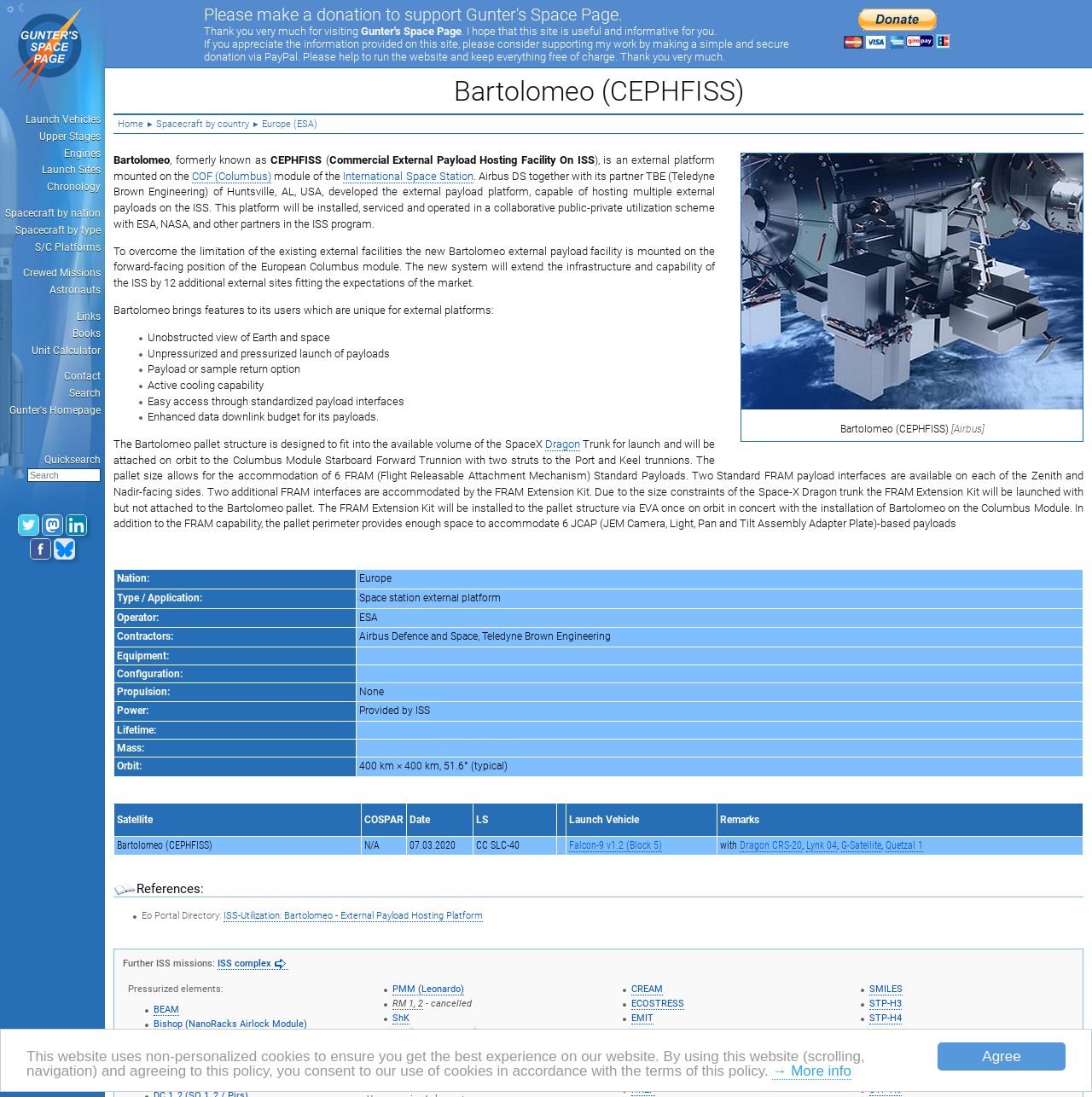Please find the bounding box coordinates in the format (top-left x, top-left y, bottom-right x, bottom-right y) for the given element description. Ensure the coordinates are floating point numbers between 0 and 1. Description: CREAM

[0.578, 0.896, 0.607, 0.907]